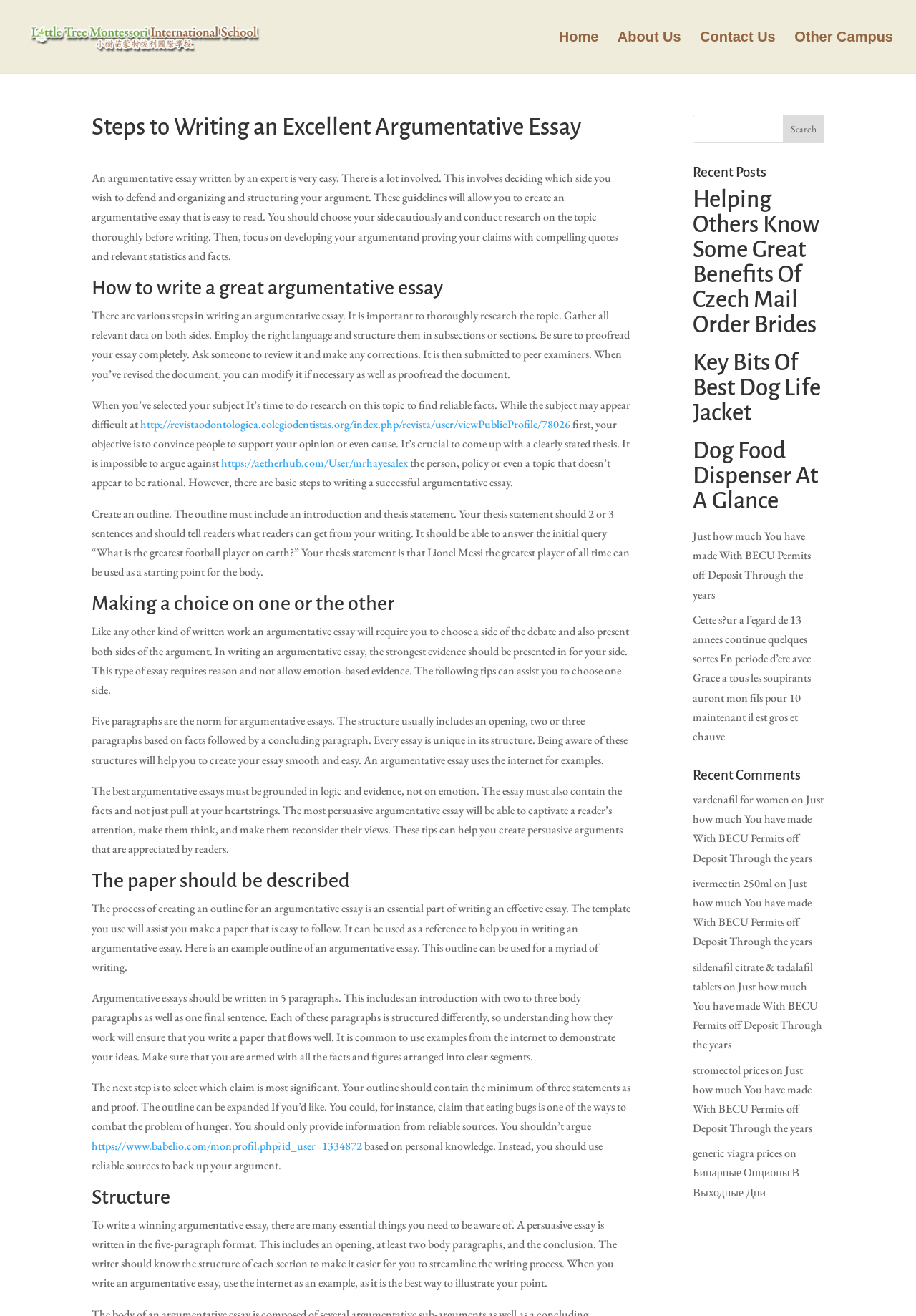What is the importance of research in writing an argumentative essay?
Please answer the question with a single word or phrase, referencing the image.

to gather reliable facts